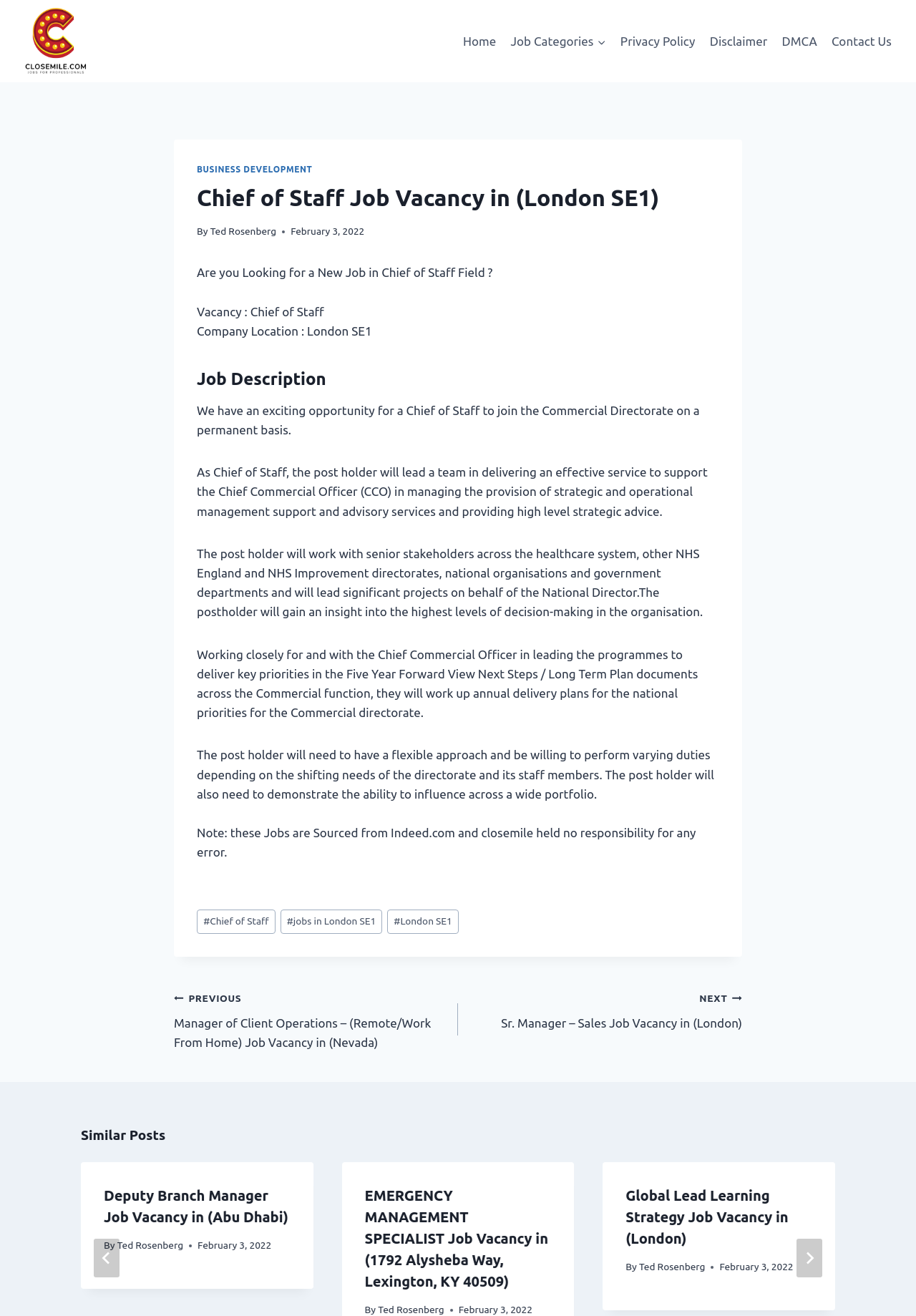What are the similar job posts?
Using the information from the image, answer the question thoroughly.

I found the similar job posts by looking at the section 'Similar Posts' which lists several job postings with their titles, indicating that they are related to the current job vacancy.